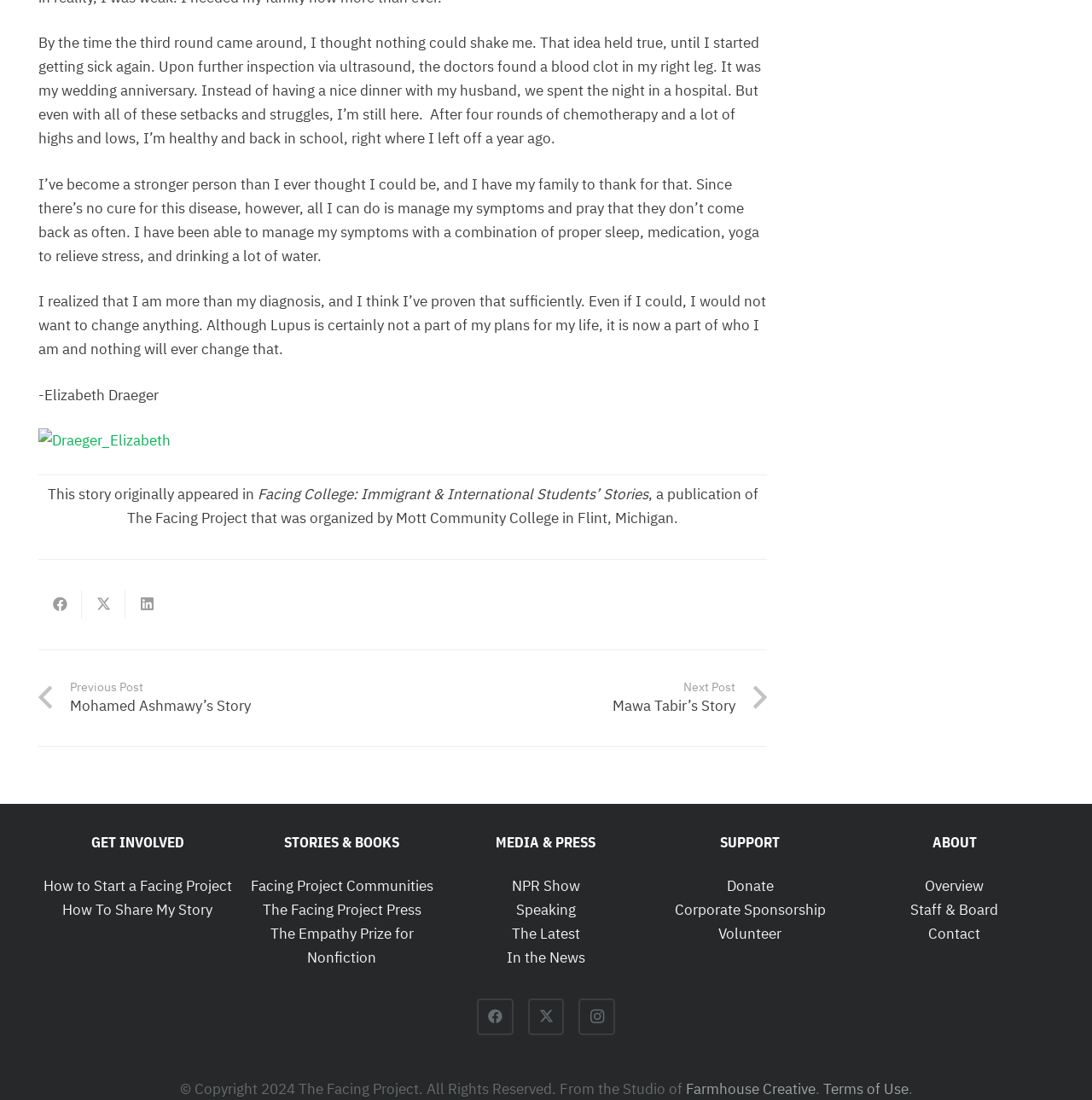Identify the bounding box coordinates of the region I need to click to complete this instruction: "Get involved with the Facing Project".

[0.039, 0.757, 0.213, 0.775]